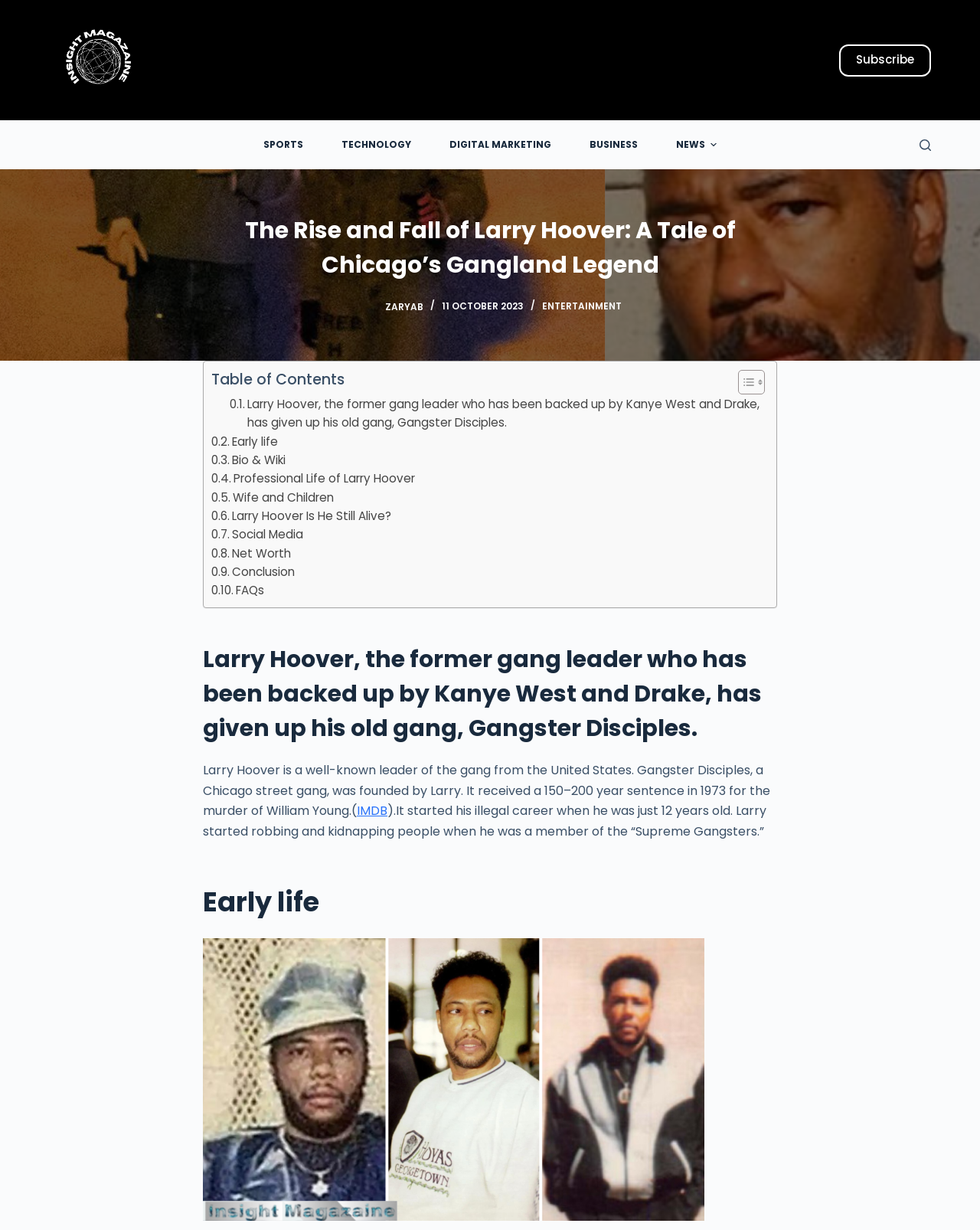Indicate the bounding box coordinates of the clickable region to achieve the following instruction: "Read the article about Larry Hoover's life."

[0.207, 0.523, 0.793, 0.607]